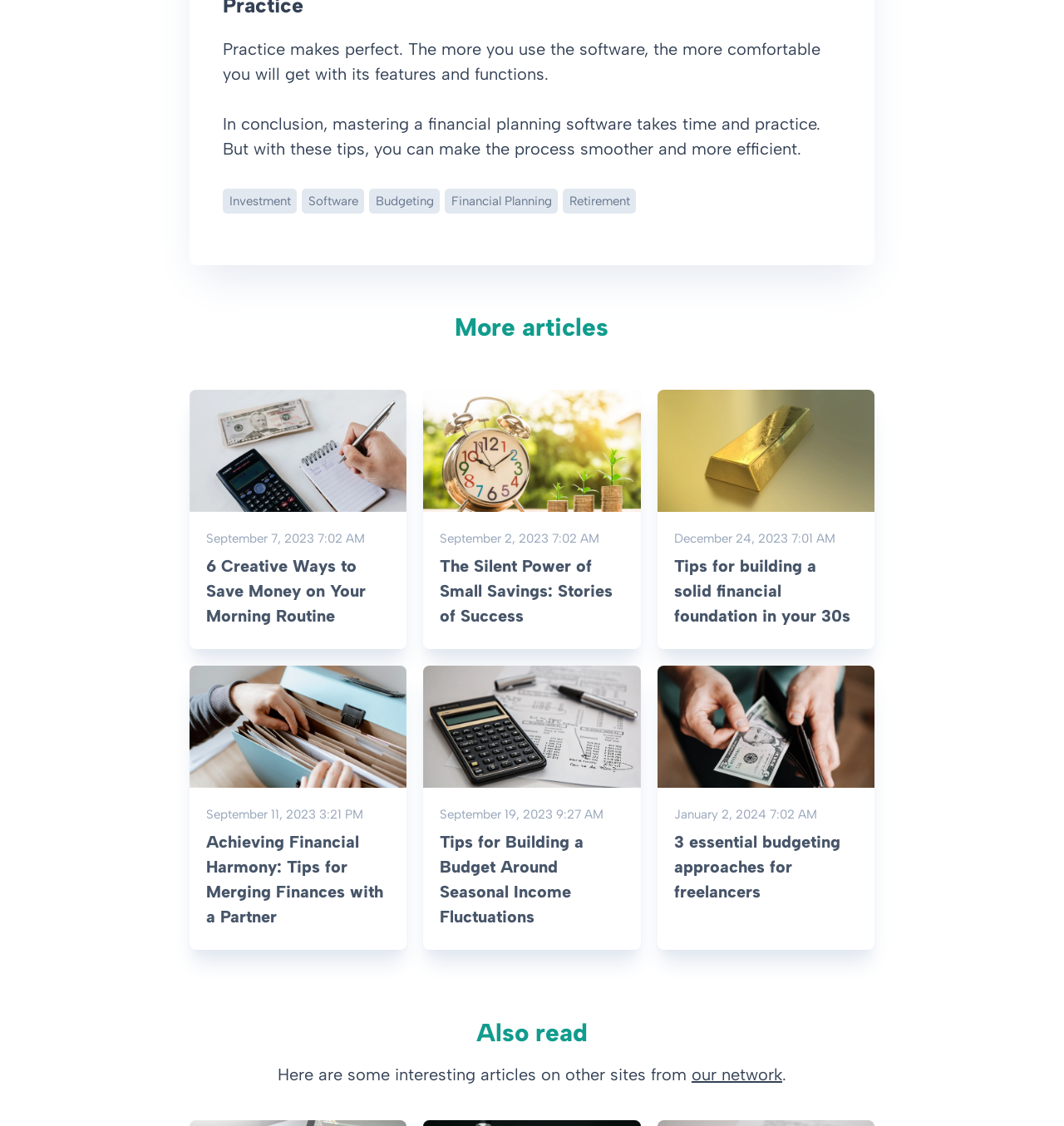Give a concise answer of one word or phrase to the question: 
What is the topic of the first article under 'More articles'?

Saving money